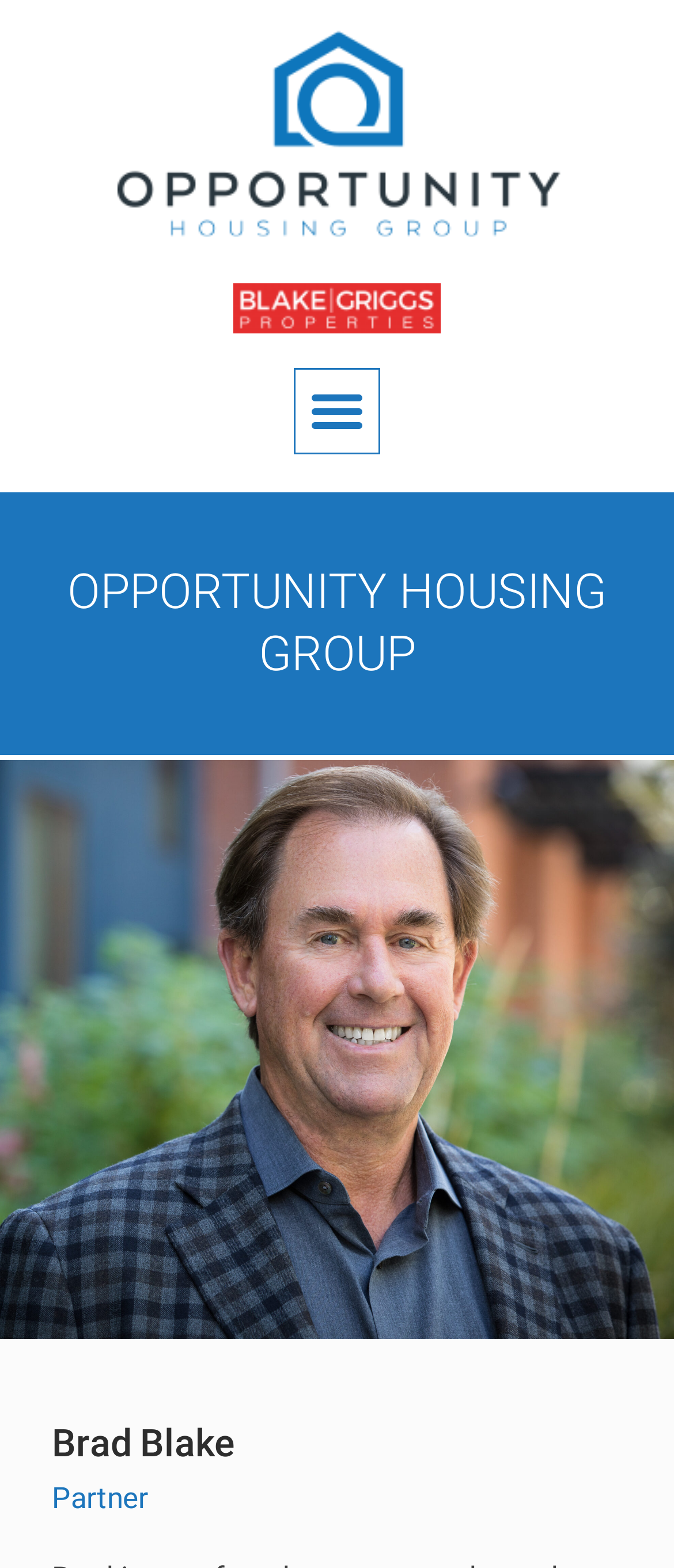Craft a detailed narrative of the webpage's structure and content.

The webpage is about Bradley N. Blake, a partner at Opportunity Housing Group. At the top left, there is a logo of Opportunity Housing Group, which is an image link. To the right of the logo, there is another image link, which is the Blake-Griggs-Logo-Button. Below these logos, there is a menu toggle button. 

When the menu toggle button is expanded, it reveals a section with three headings. The first heading, "OPPORTUNITY HOUSING GROUP", is displayed prominently across the top. Below this heading, there are two more headings, "Brad Blake" and "Partner", which are positioned side by side near the bottom of the page.